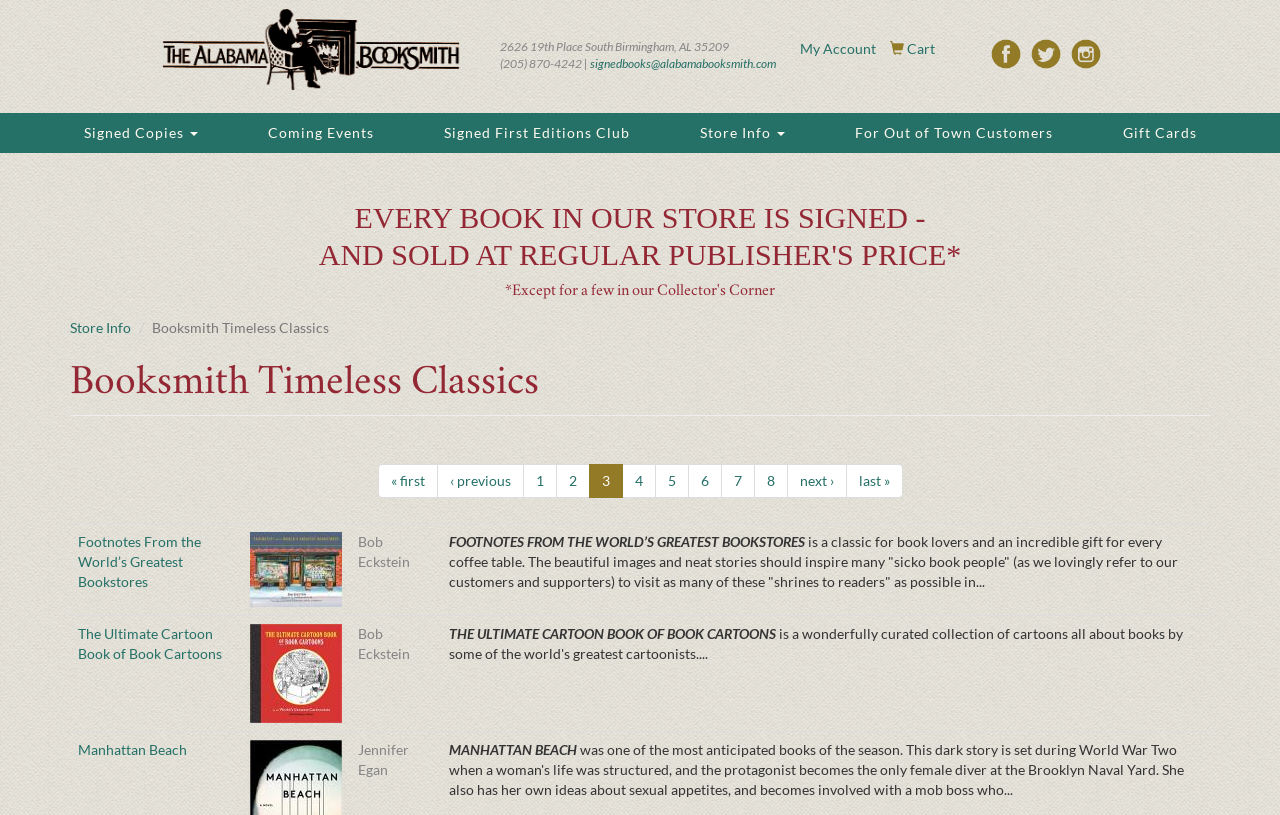Pinpoint the bounding box coordinates of the element to be clicked to execute the instruction: "View 'Signed Copies'".

[0.038, 0.138, 0.182, 0.188]